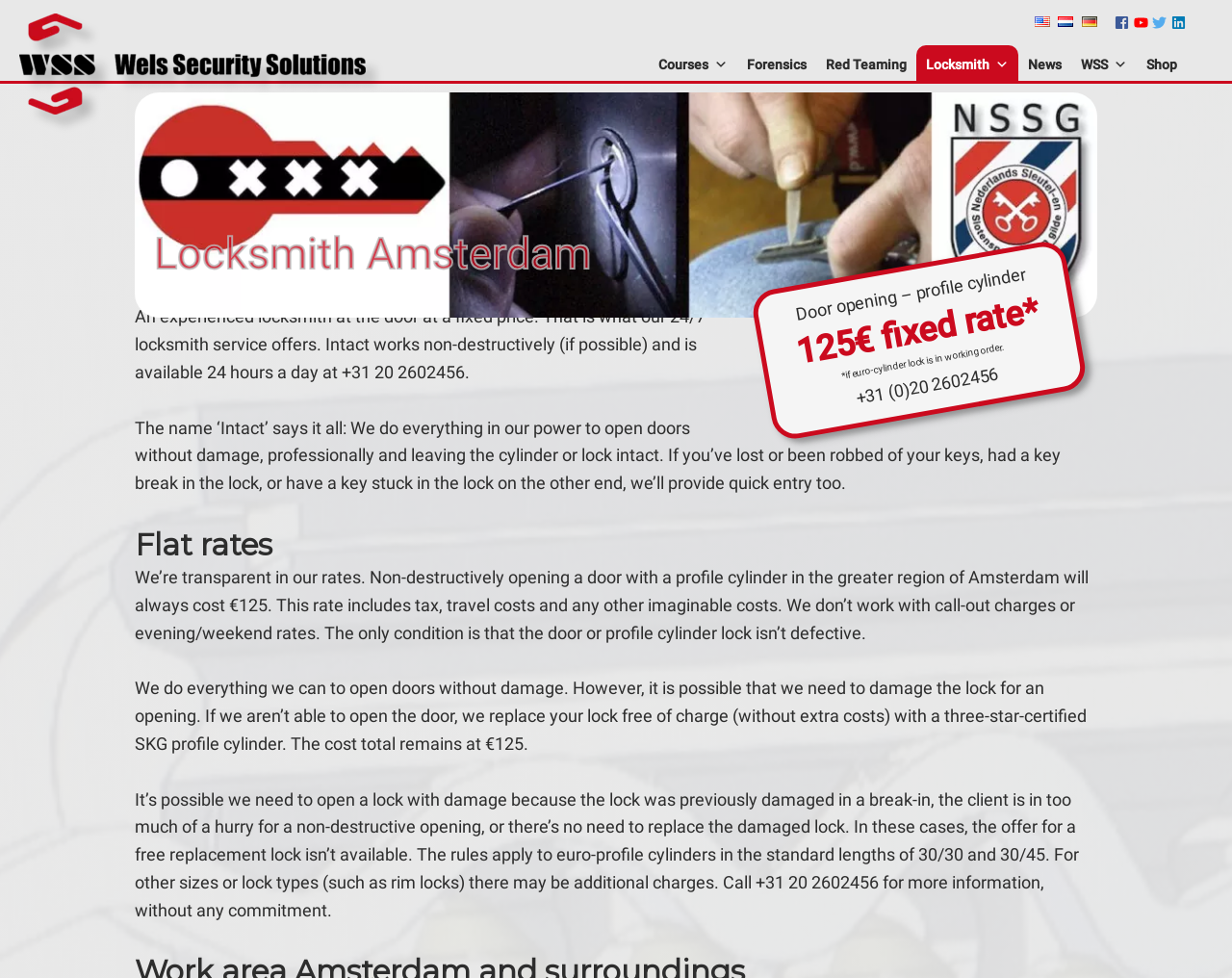Please identify the bounding box coordinates of the element's region that should be clicked to execute the following instruction: "Visit the 'Shop' page". The bounding box coordinates must be four float numbers between 0 and 1, i.e., [left, top, right, bottom].

[0.923, 0.046, 0.963, 0.086]